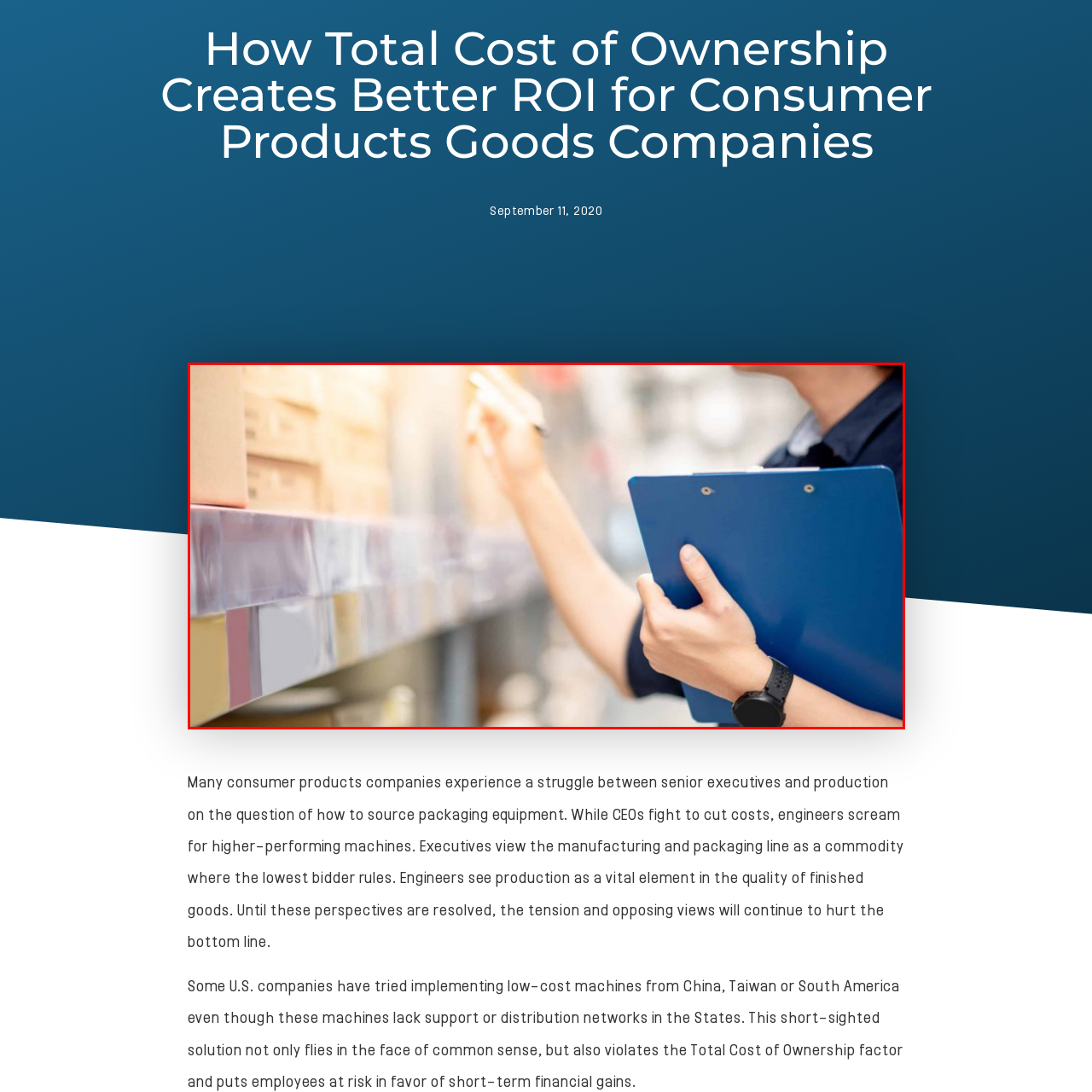Examine the image inside the red bounding box and deliver a thorough answer to the question that follows, drawing information from the image: What is the man poised with in the other hand?

The man is poised with a pen in the other hand, indicating that he is ready to write down the details of the inventory count, as he is meticulously documenting the stock.